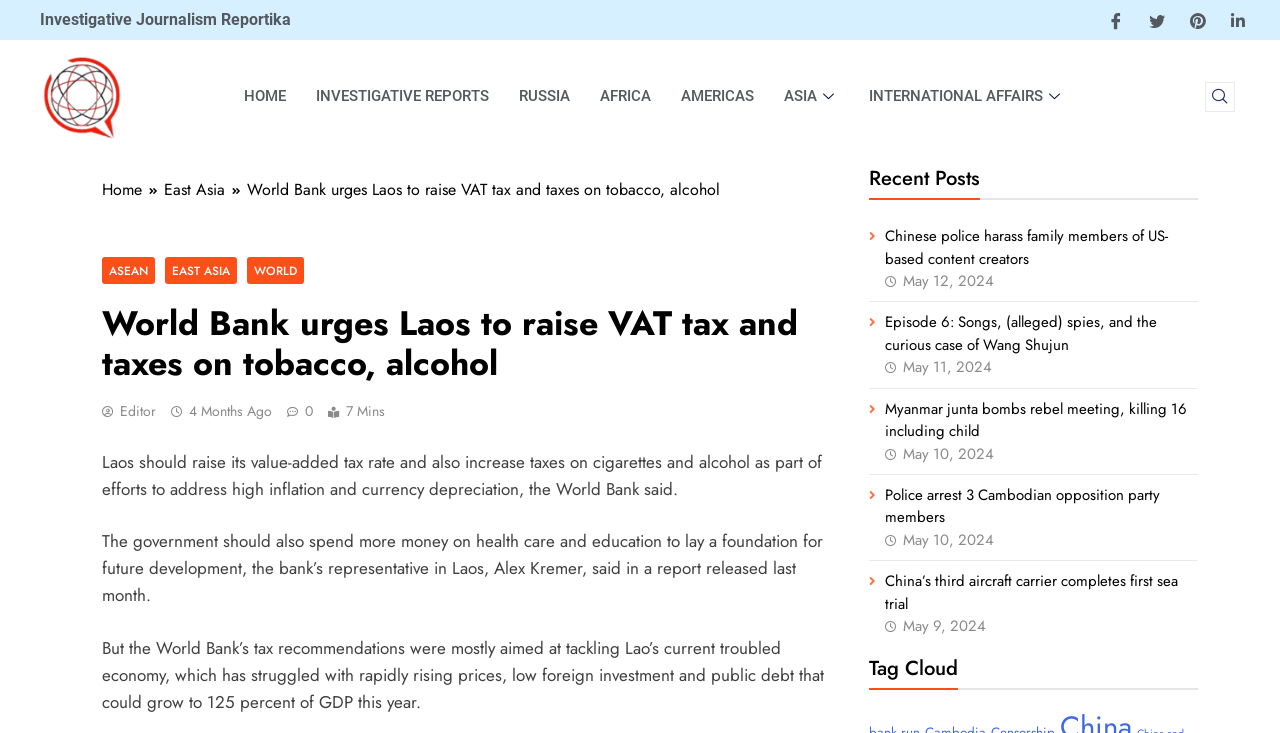Respond to the following question with a brief word or phrase:
What is the name of the logo on the top left?

Ij reportika Logo